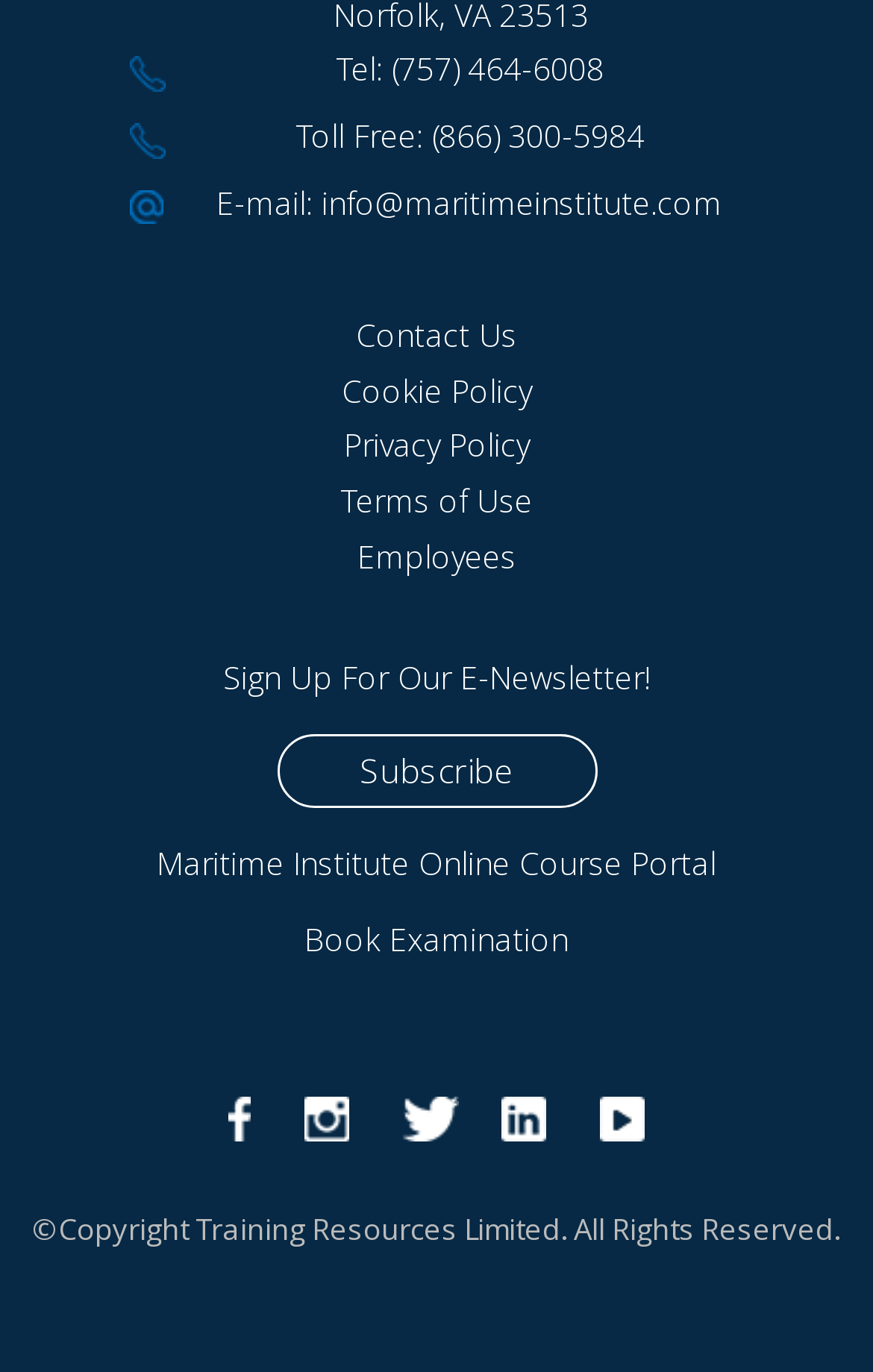Locate the bounding box coordinates of the area you need to click to fulfill this instruction: 'Subscribe to the e-newsletter'. The coordinates must be in the form of four float numbers ranging from 0 to 1: [left, top, right, bottom].

[0.317, 0.535, 0.683, 0.589]